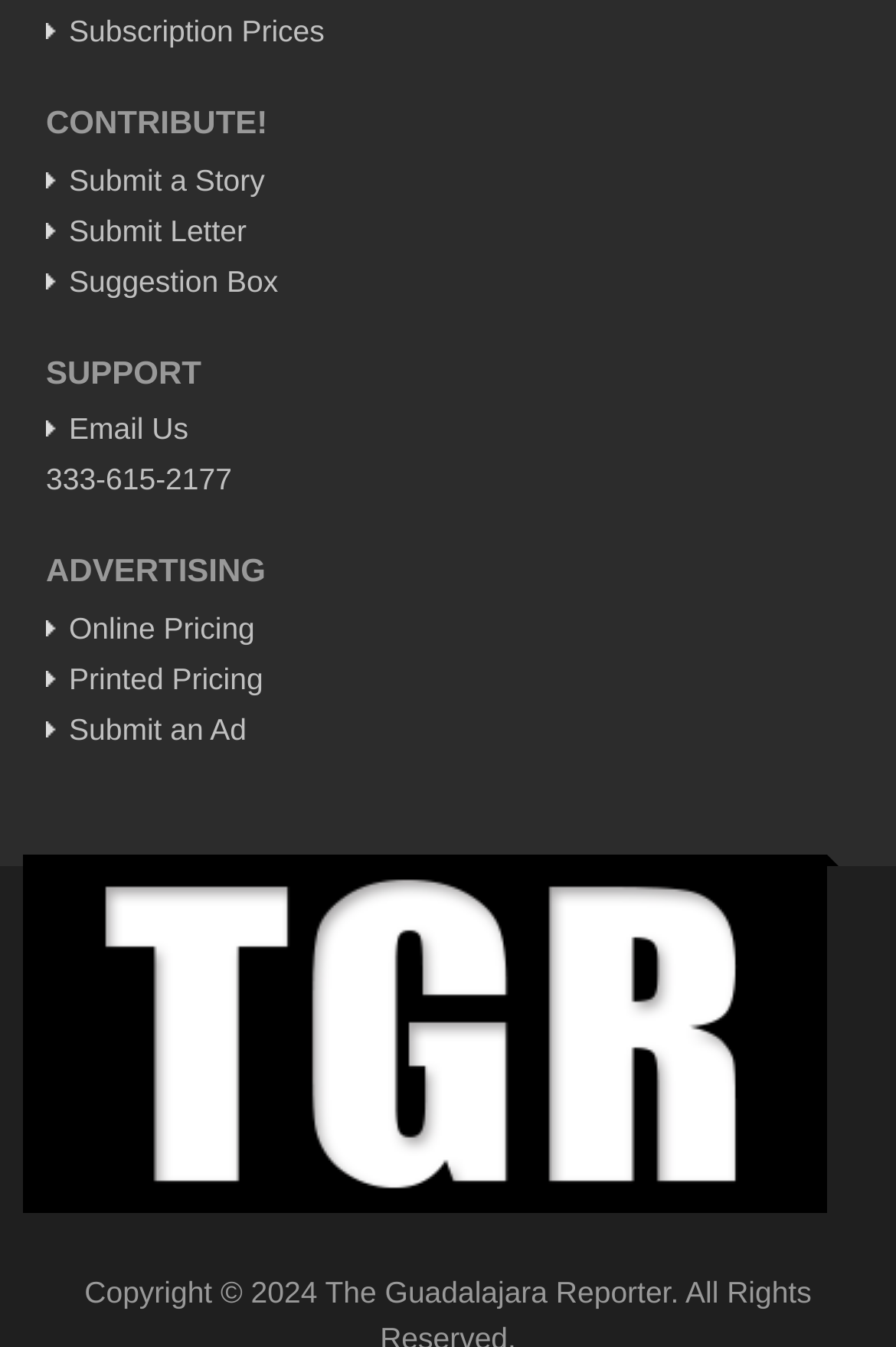Could you find the bounding box coordinates of the clickable area to complete this instruction: "Submit a story"?

[0.051, 0.121, 0.296, 0.146]